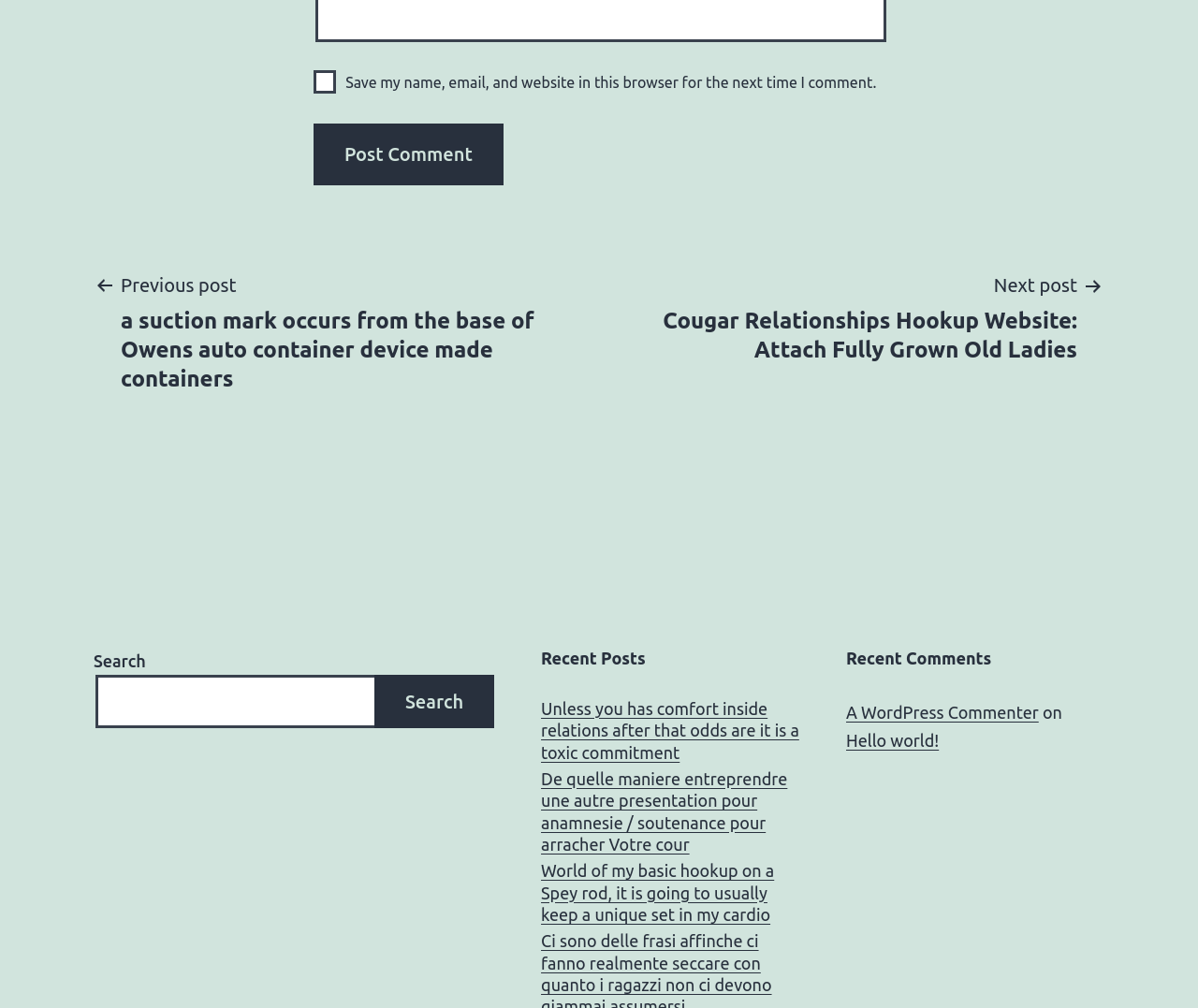Could you provide the bounding box coordinates for the portion of the screen to click to complete this instruction: "Click the Post Comment button"?

[0.262, 0.123, 0.42, 0.184]